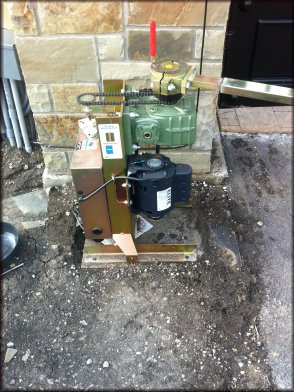What is the purpose of the red lever?
Please respond to the question with a detailed and thorough explanation.

The presence of a red lever in the gate operator setup implies a manual override option, allowing users to bypass the automated system and control the gate manually if needed.